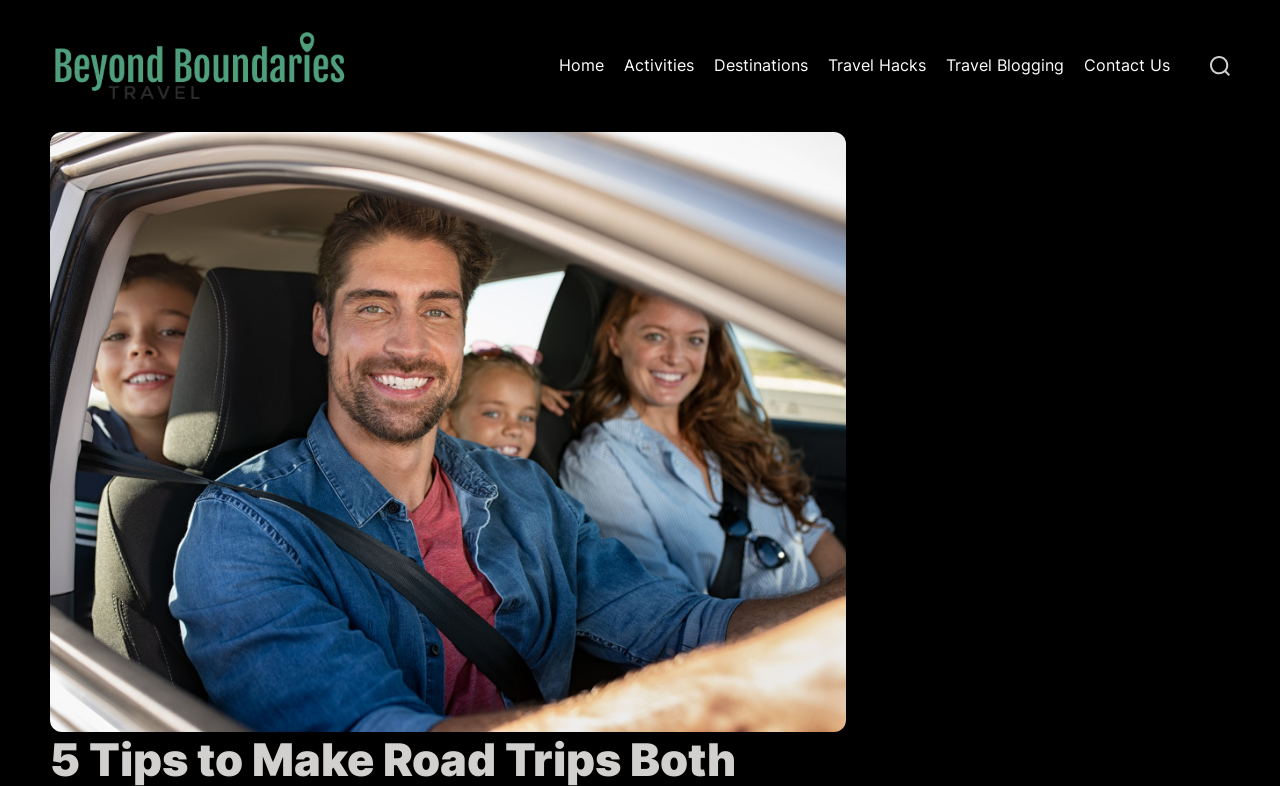Locate the bounding box of the user interface element based on this description: "Destinations".

[0.558, 0.059, 0.631, 0.109]